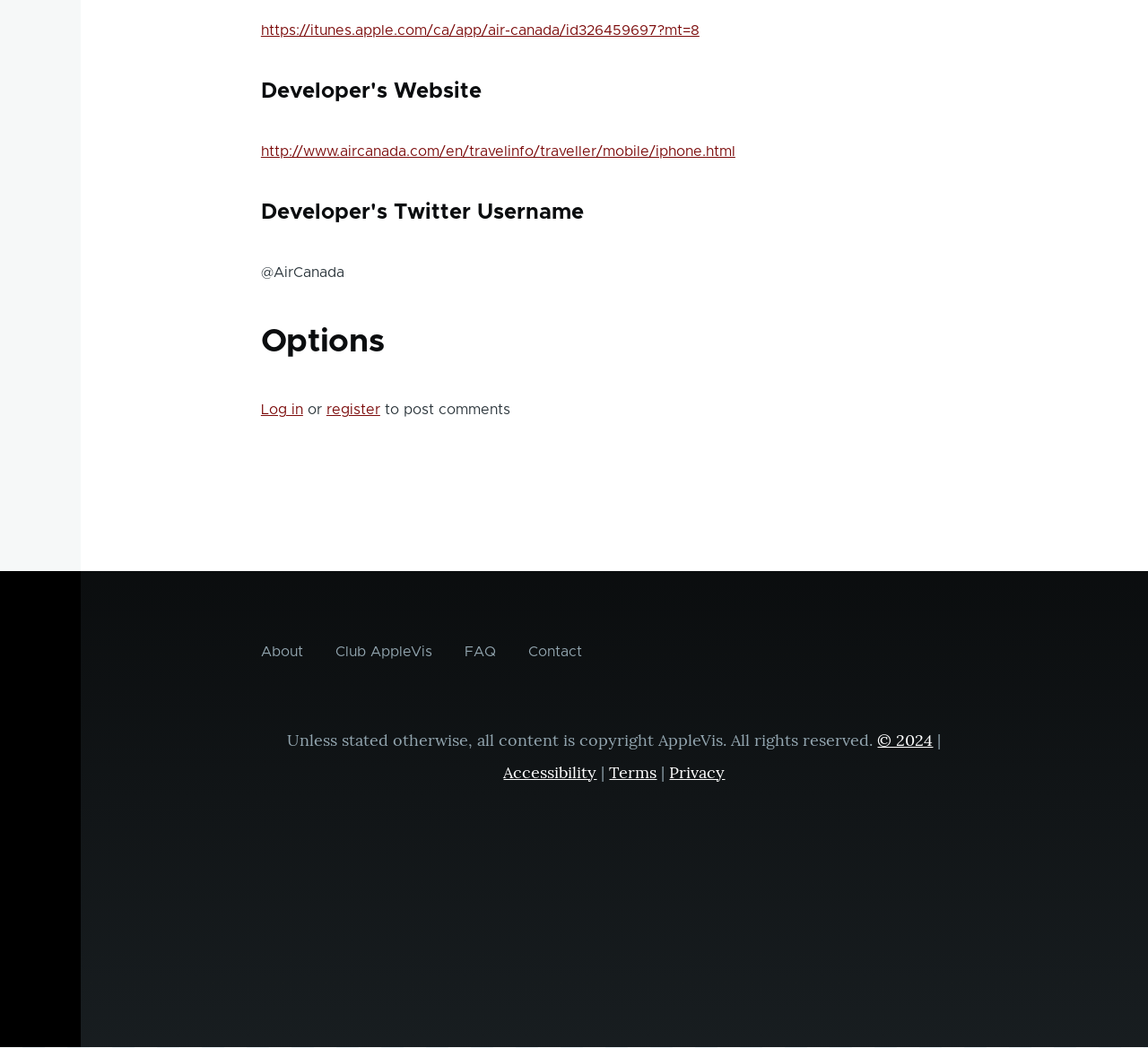What are the site information links provided?
Using the image as a reference, give a one-word or short phrase answer.

About, Club AppleVis, FAQ, Contact